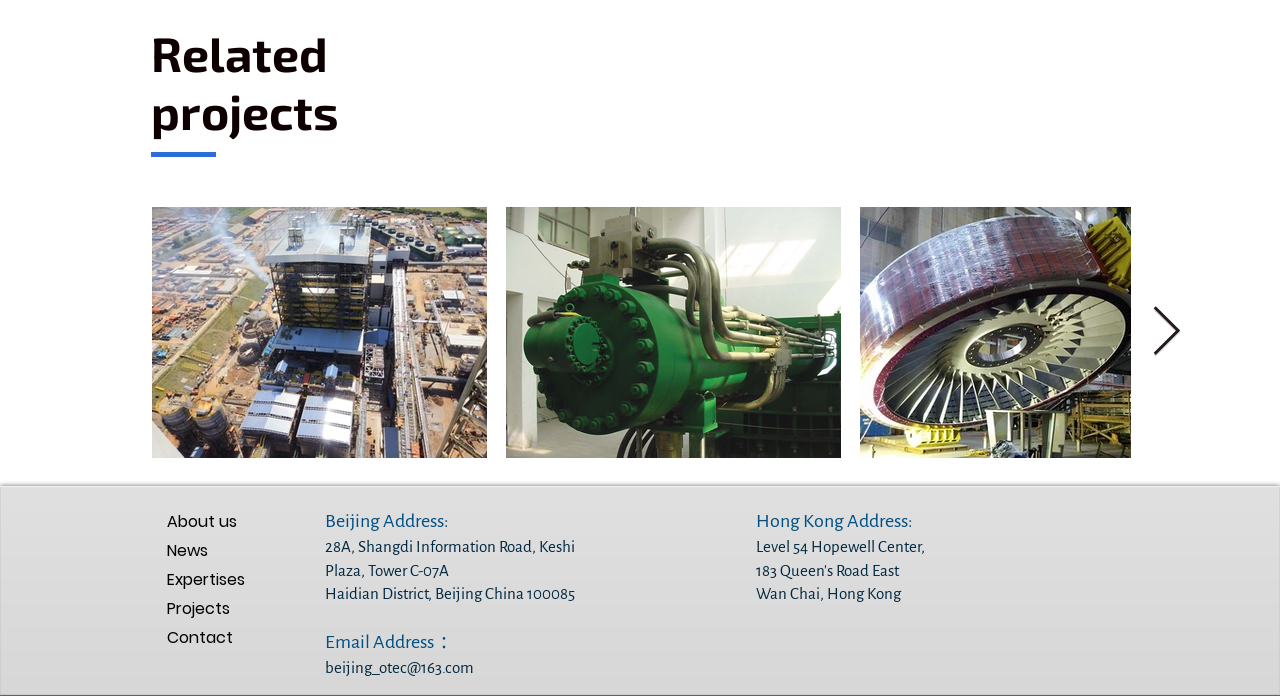Identify the bounding box for the described UI element: "Projects".

[0.13, 0.853, 0.229, 0.895]